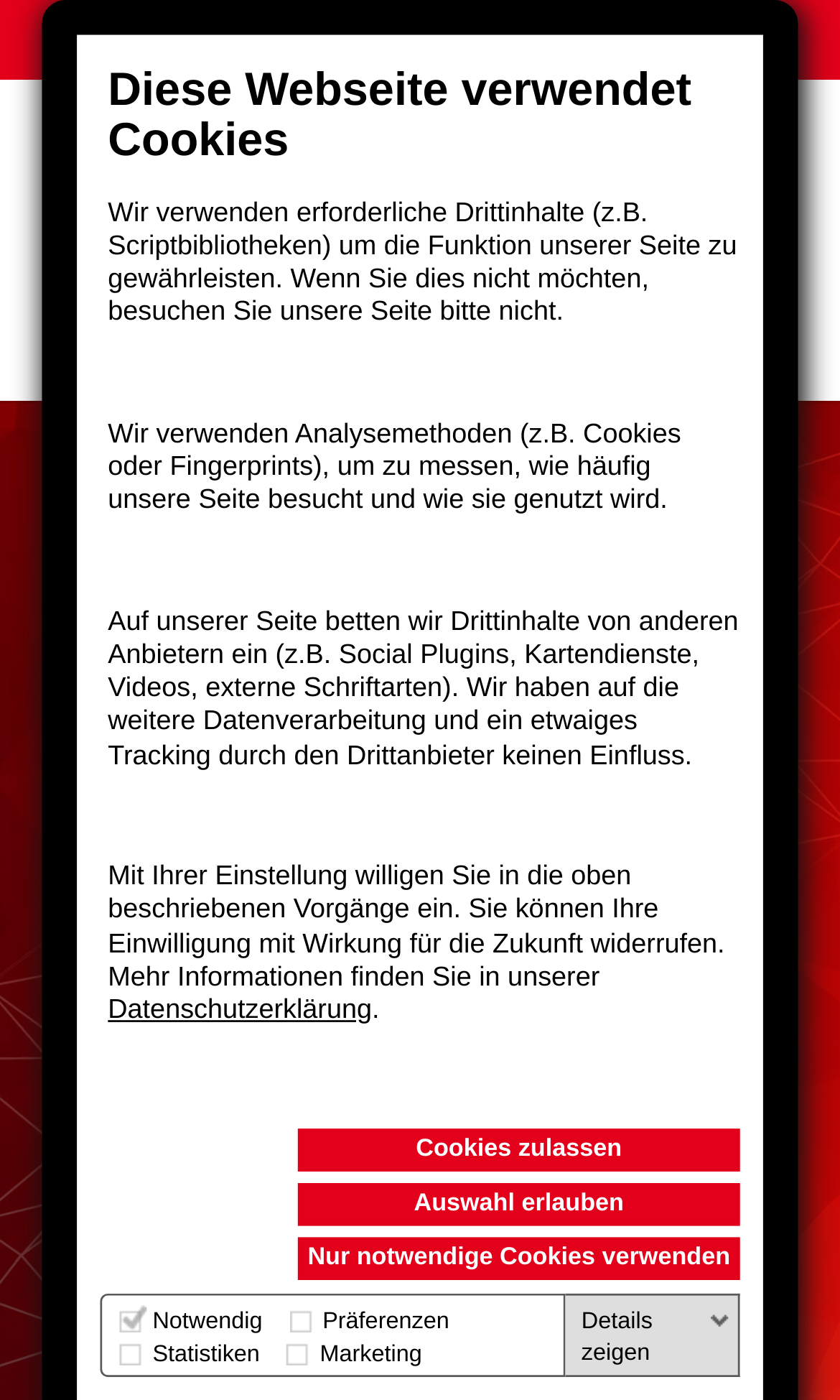How many types of cookies are mentioned?
Look at the image and answer the question using a single word or phrase.

4